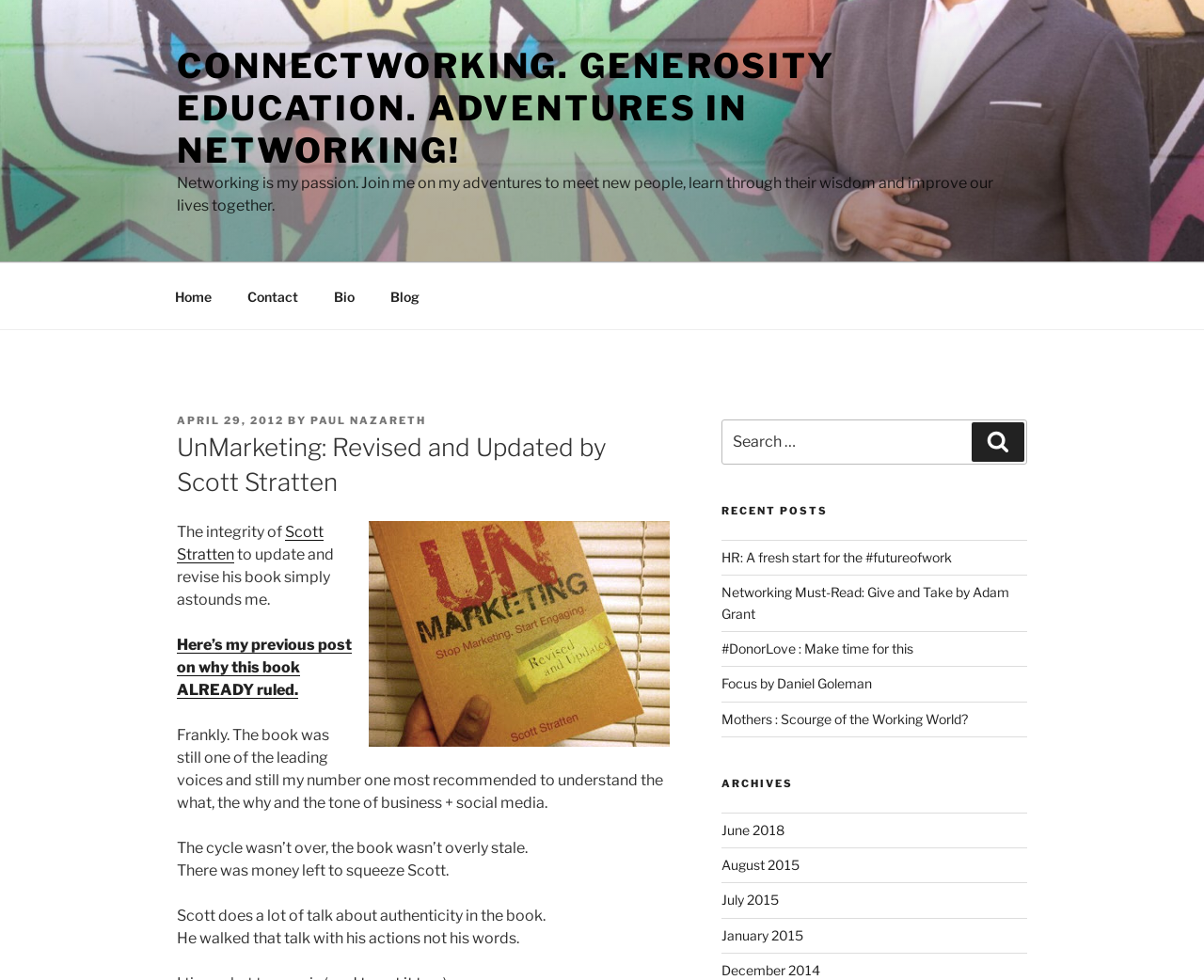Please specify the bounding box coordinates of the clickable region to carry out the following instruction: "Click on the 'Home' link". The coordinates should be four float numbers between 0 and 1, in the format [left, top, right, bottom].

[0.131, 0.279, 0.189, 0.326]